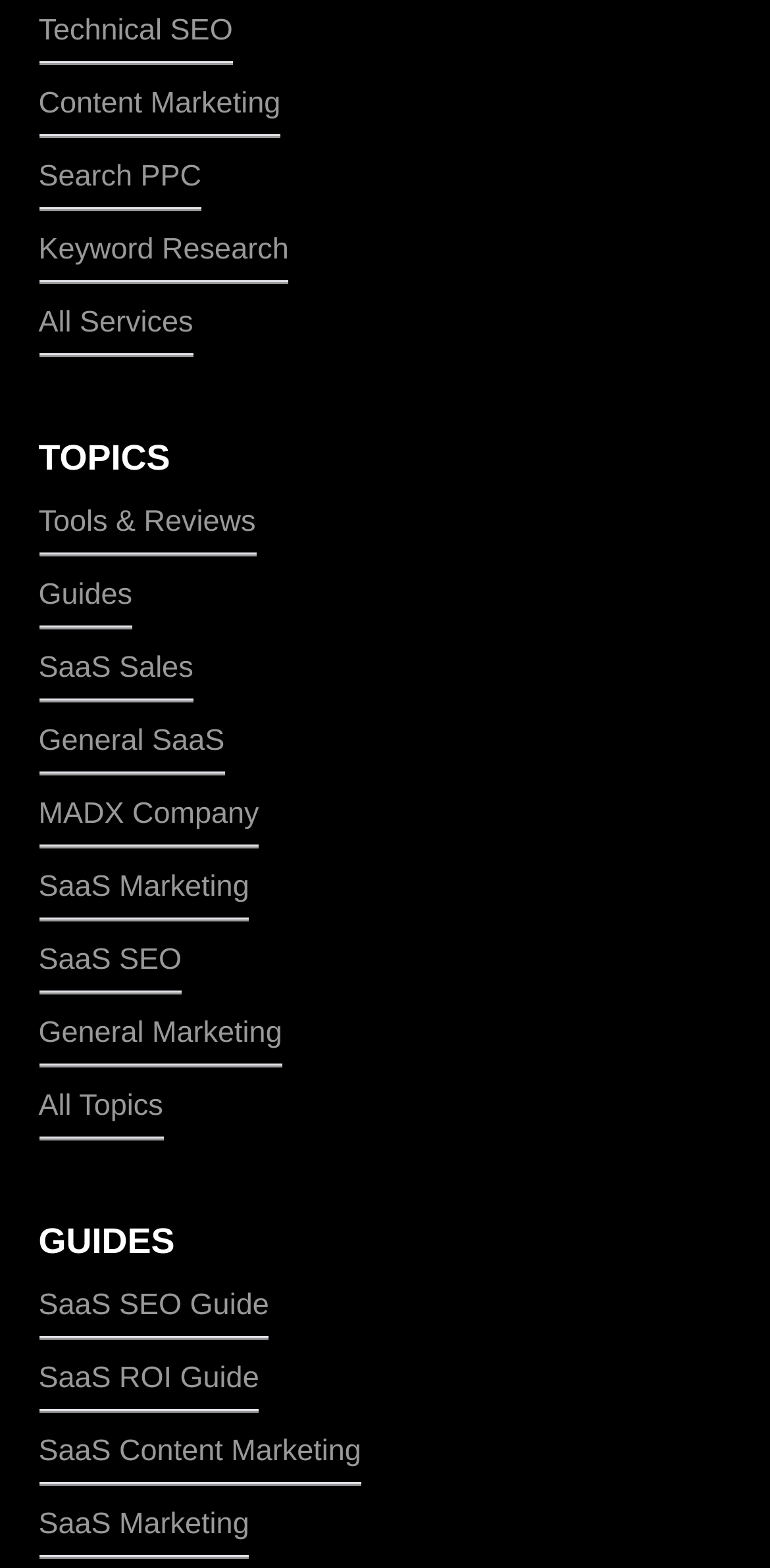Please reply to the following question using a single word or phrase: 
What is the first service listed?

Technical SEO